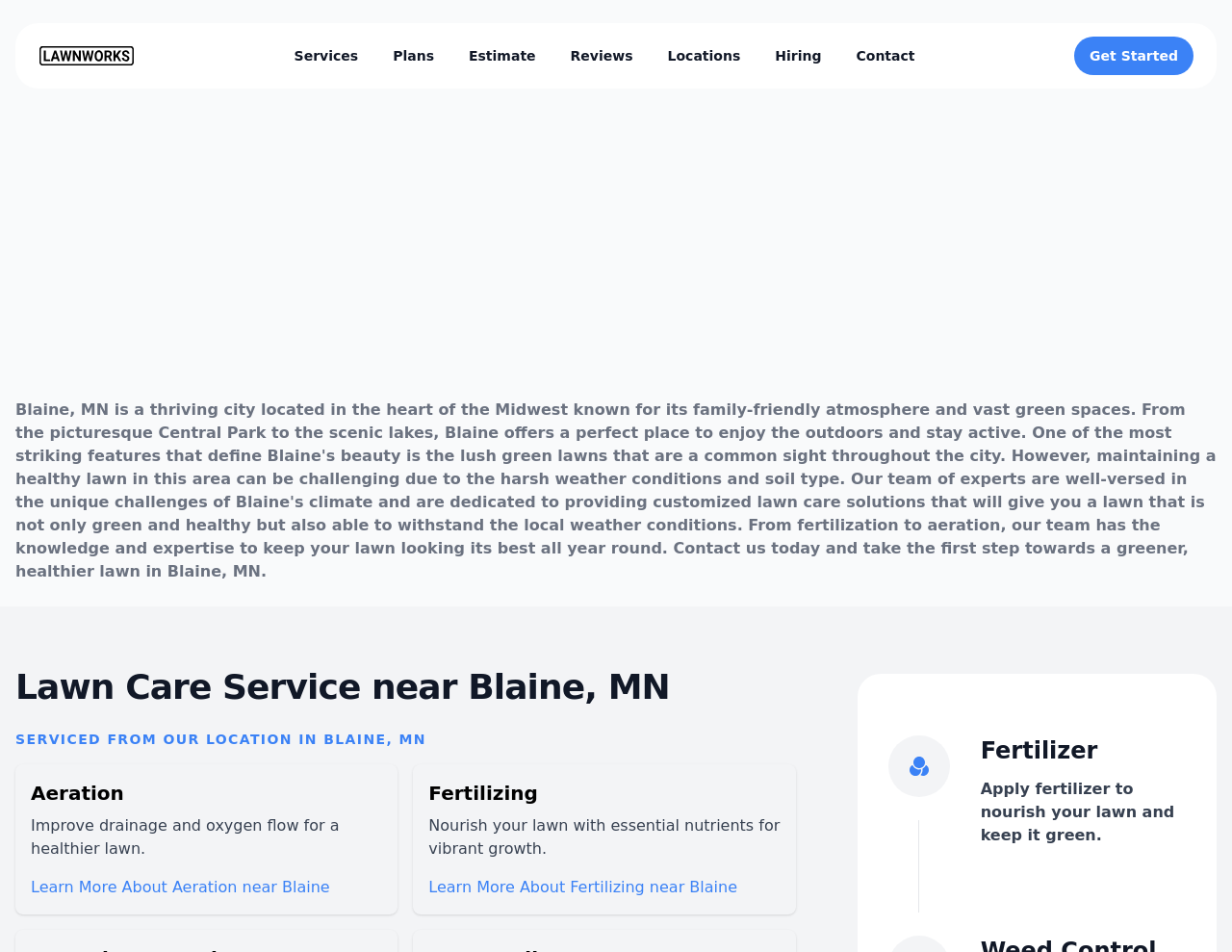Determine the bounding box coordinates of the area to click in order to meet this instruction: "View reviews".

[0.463, 0.049, 0.514, 0.069]